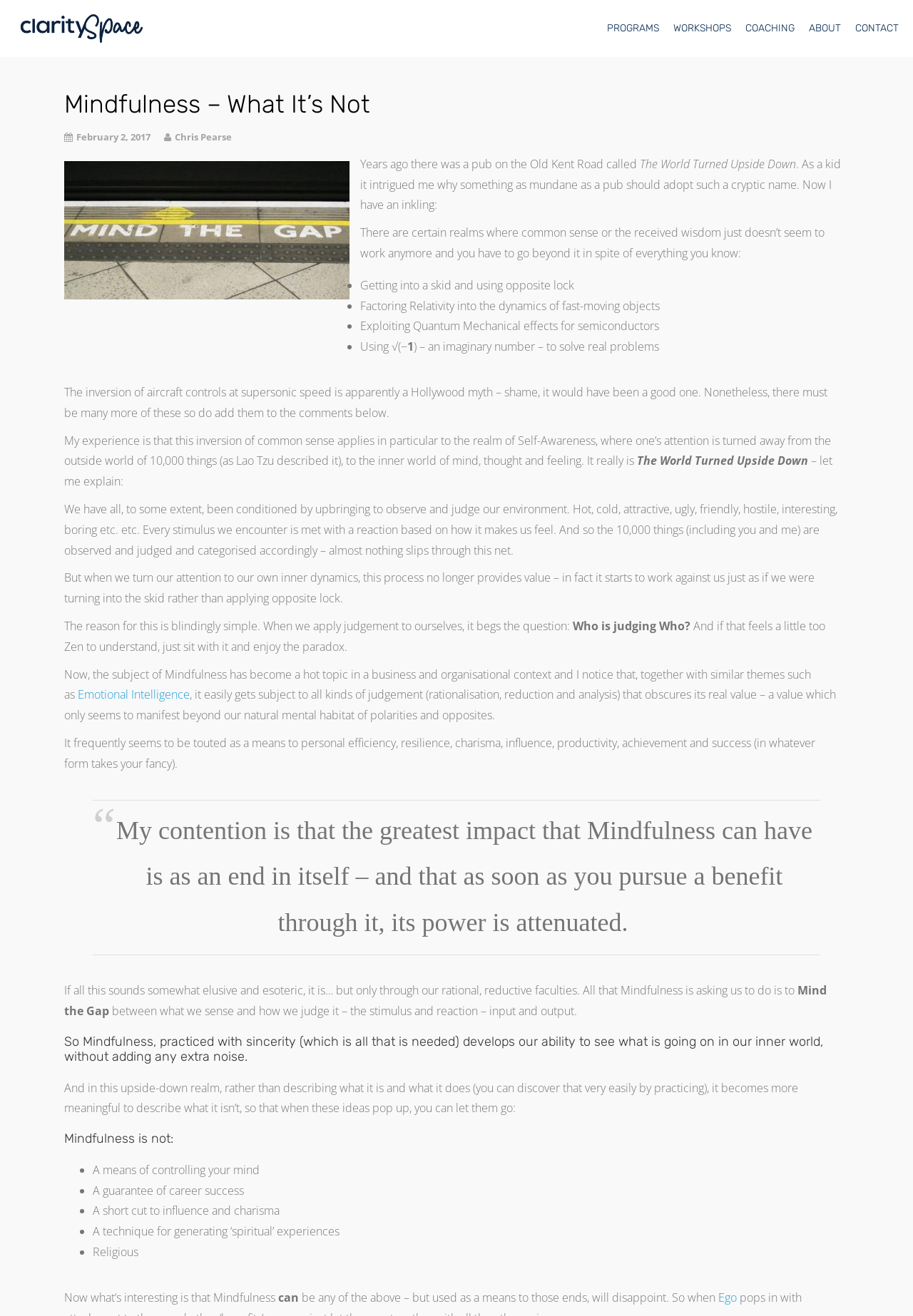What is the name of the pub mentioned in the article? Using the information from the screenshot, answer with a single word or phrase.

The World Turned Upside Down